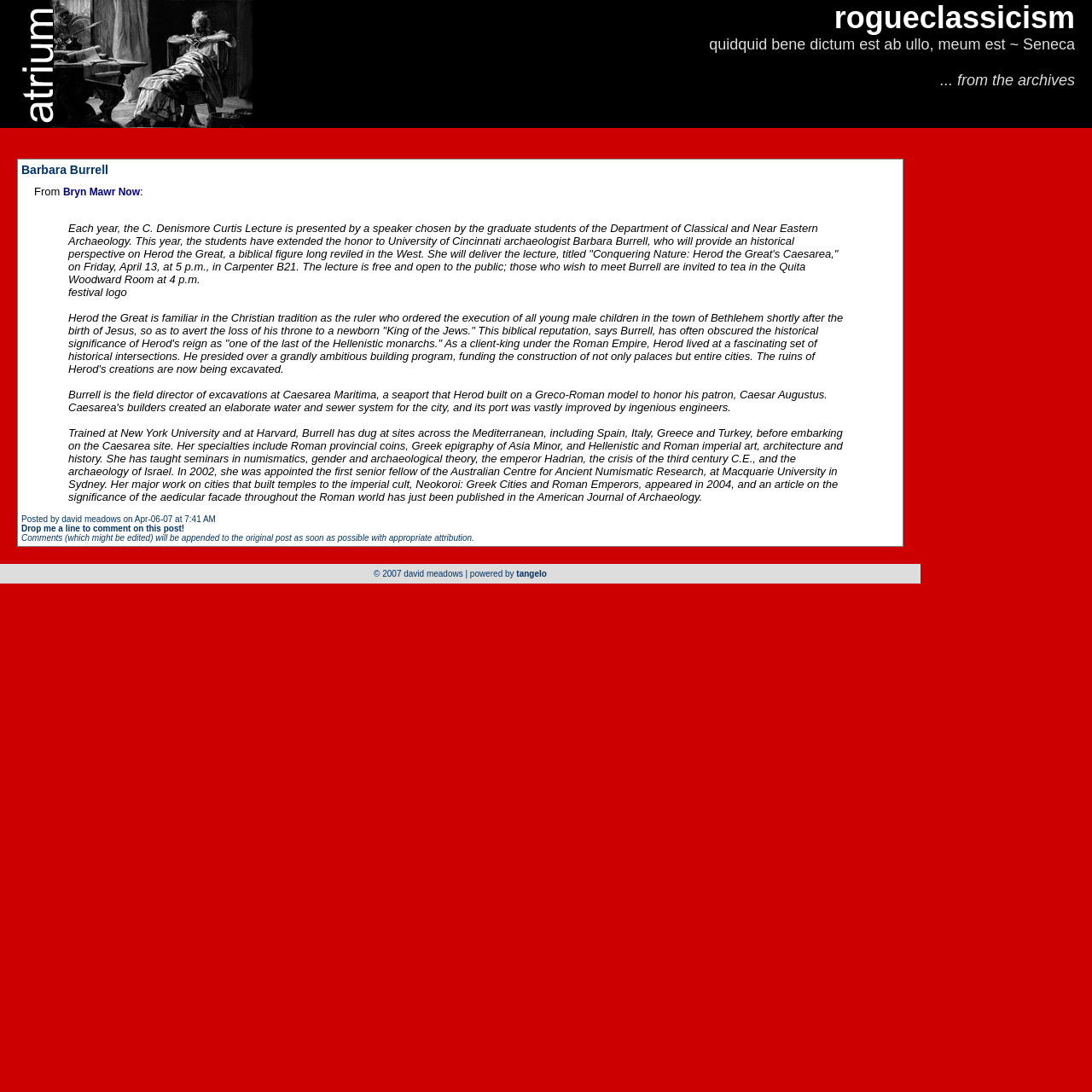Detail the various sections and features of the webpage.

The webpage is about Barbara Burrell, an archaeologist from the University of Cincinnati, who is scheduled to deliver a lecture titled "Conquering Nature: Herod the Great's Caesarea" at Bryn Mawr College. 

At the top of the page, there is an image on the left side, and a link to "rogueclassicism" on the right side. Below the image, there is a quote from Seneca. Further down, there is a link to Barbara Burrell's name, followed by the text "From" and a link to "Bryn Mawr Now". 

The main content of the page is a blockquote that contains the details of the lecture, including the date, time, and location. The blockquote also includes a description of Herod the Great and his historical significance, as well as information about Barbara Burrell's background and expertise. 

On the right side of the blockquote, there is a festival logo. Below the blockquote, there is information about the author of the post, david meadows, including a link to comment on the post and a copyright notice. At the bottom of the page, there is a link to "tangelo", which is the platform that powers the website.